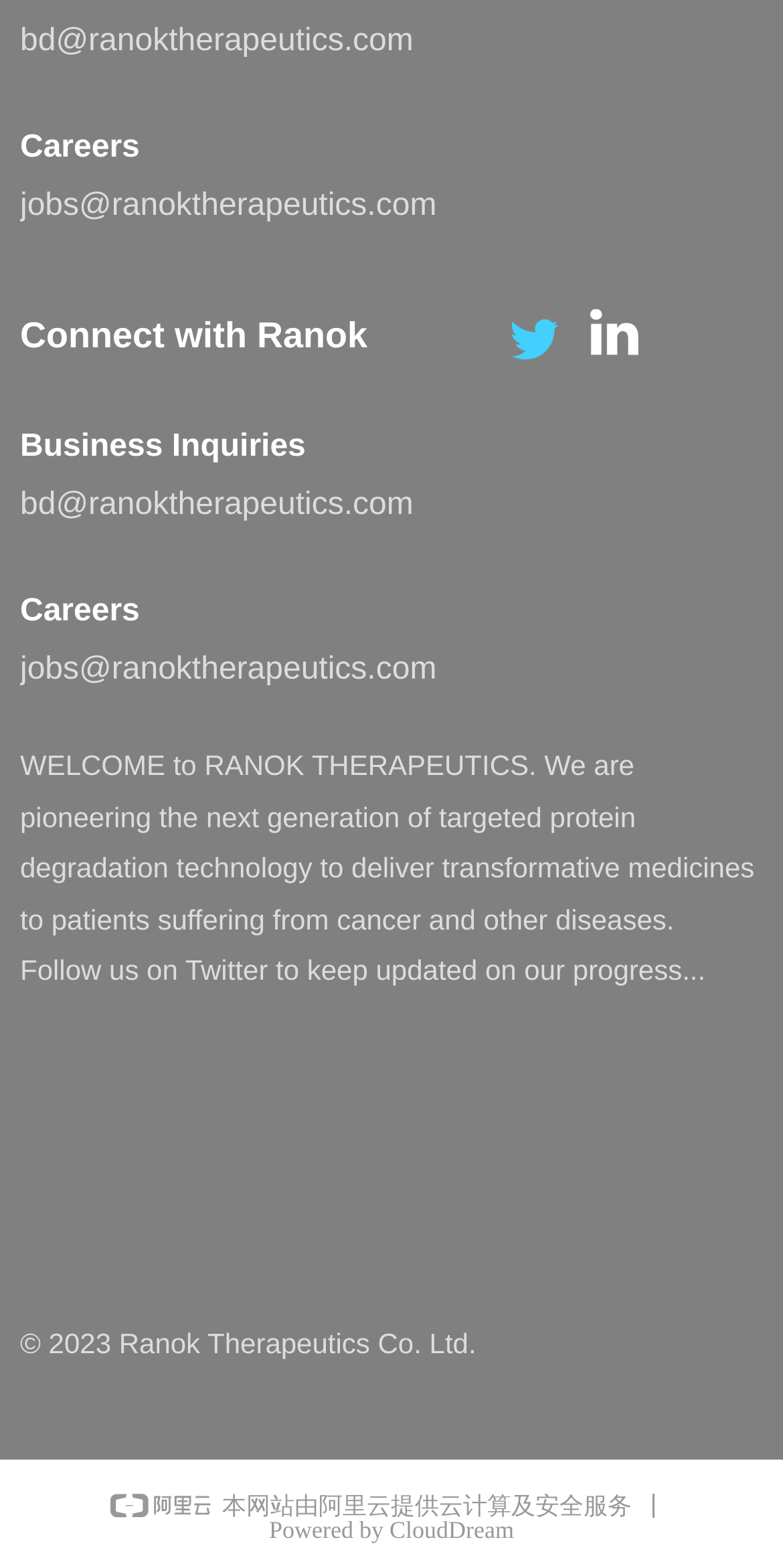Based on the image, give a detailed response to the question: What is the purpose of the company?

The purpose of the company can be inferred from the text 'We are pioneering the next generation of targeted protein degradation technology to deliver transformative medicines to patients suffering from cancer and other diseases.' which appears to be a description of the company's mission.